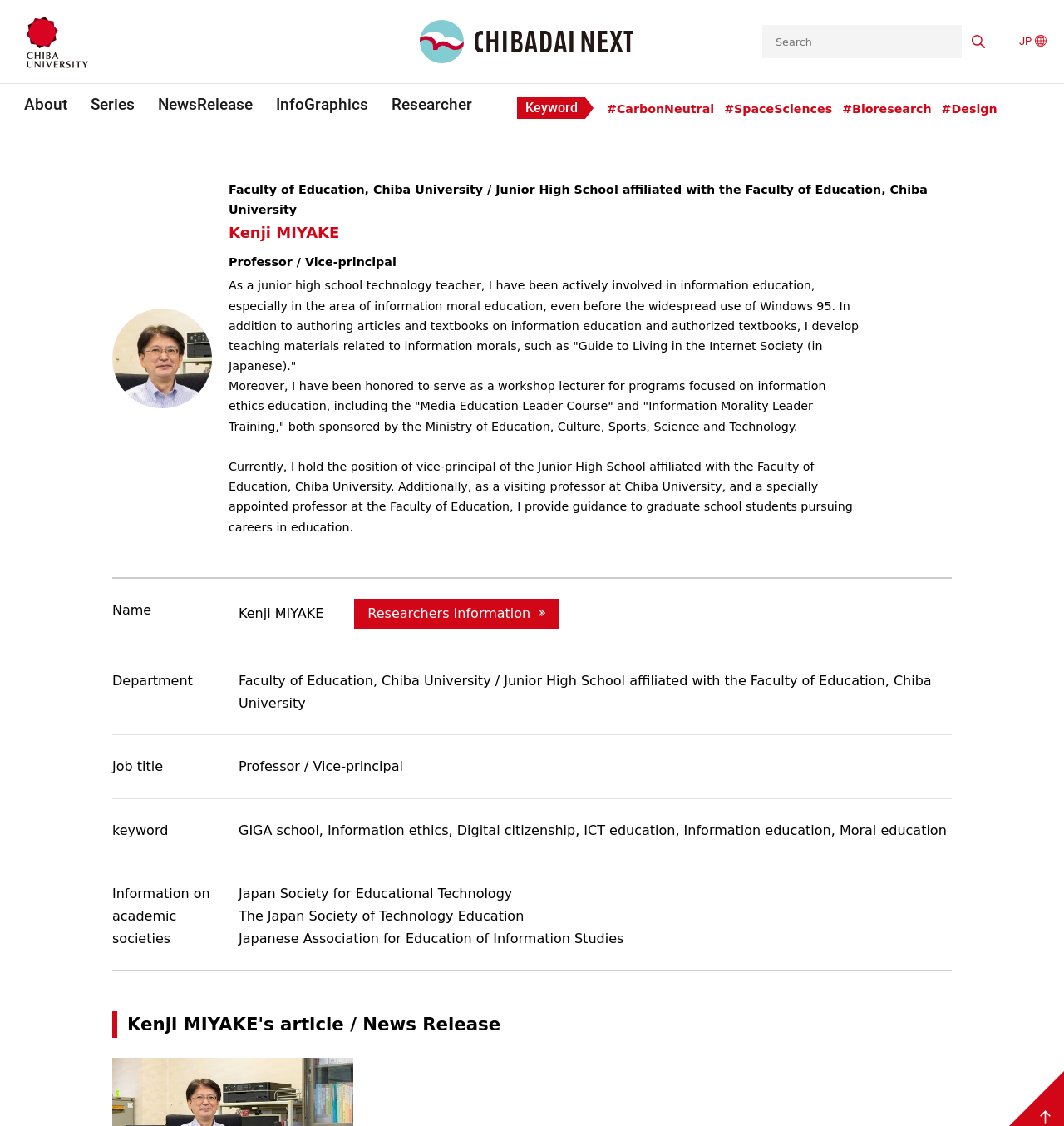Extract the bounding box coordinates for the HTML element that matches this description: "alt="CHIBADAI NEXT"". The coordinates should be four float numbers between 0 and 1, i.e., [left, top, right, bottom].

[0.395, 0.029, 0.605, 0.043]